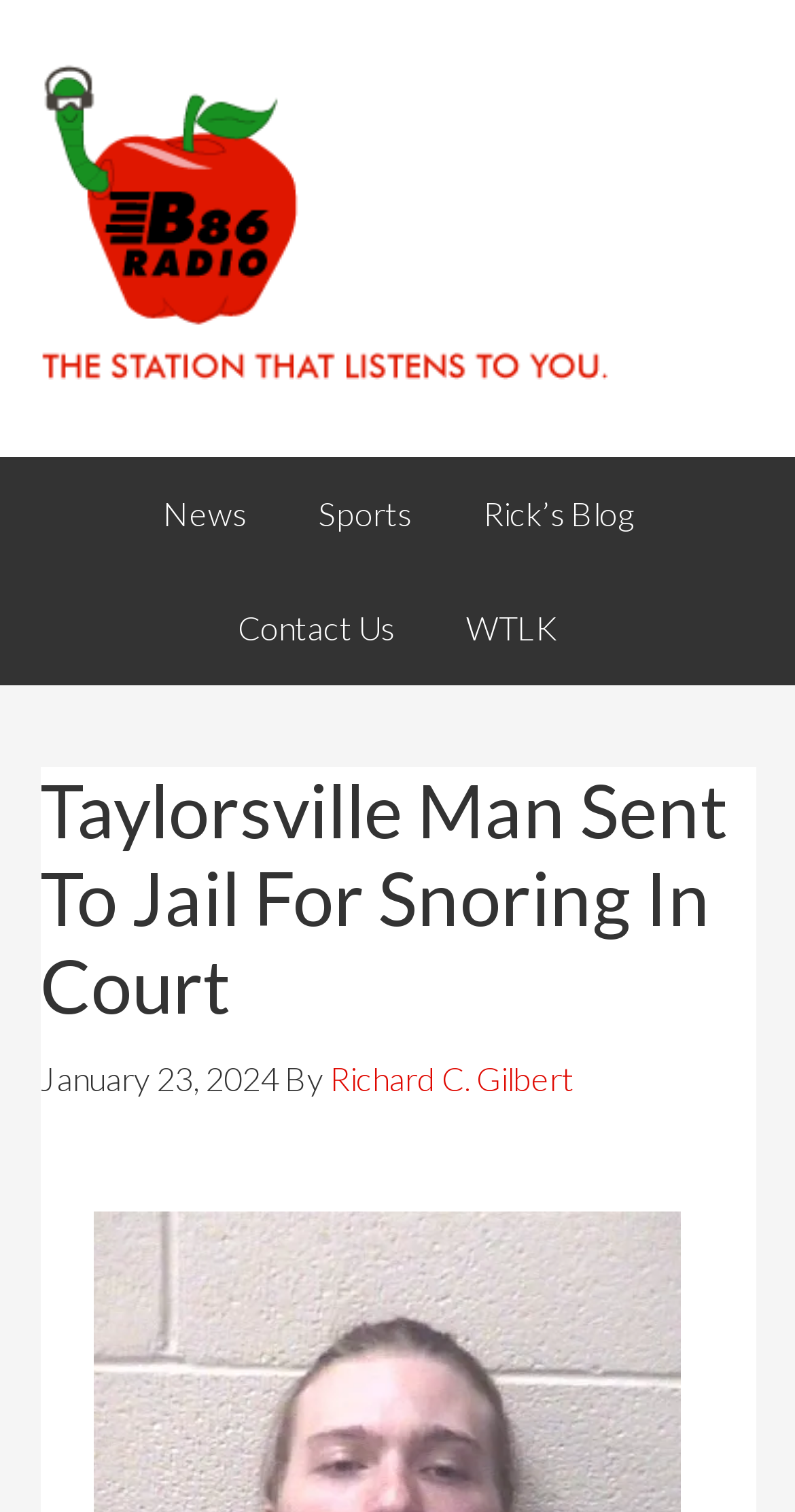Provide a one-word or short-phrase response to the question:
Who wrote the news article?

Richard C. Gilbert